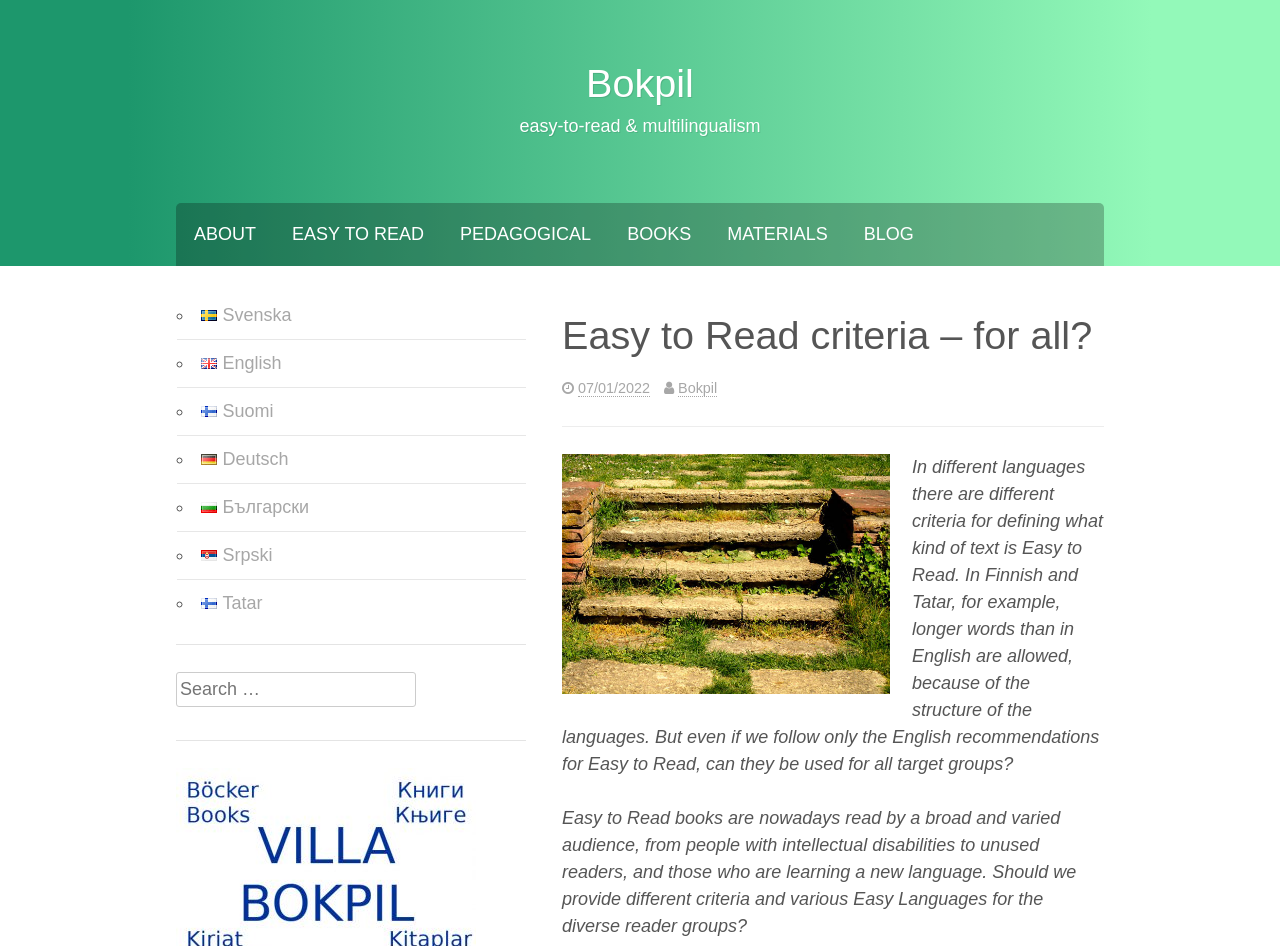How many main categories are available in the menu?
Please answer the question as detailed as possible based on the image.

I counted the number of main categories available in the menu, which are ABOUT, EASY TO READ, PEDAGOGICAL, BOOKS, MATERIALS, and BLOG, totaling 6 categories.